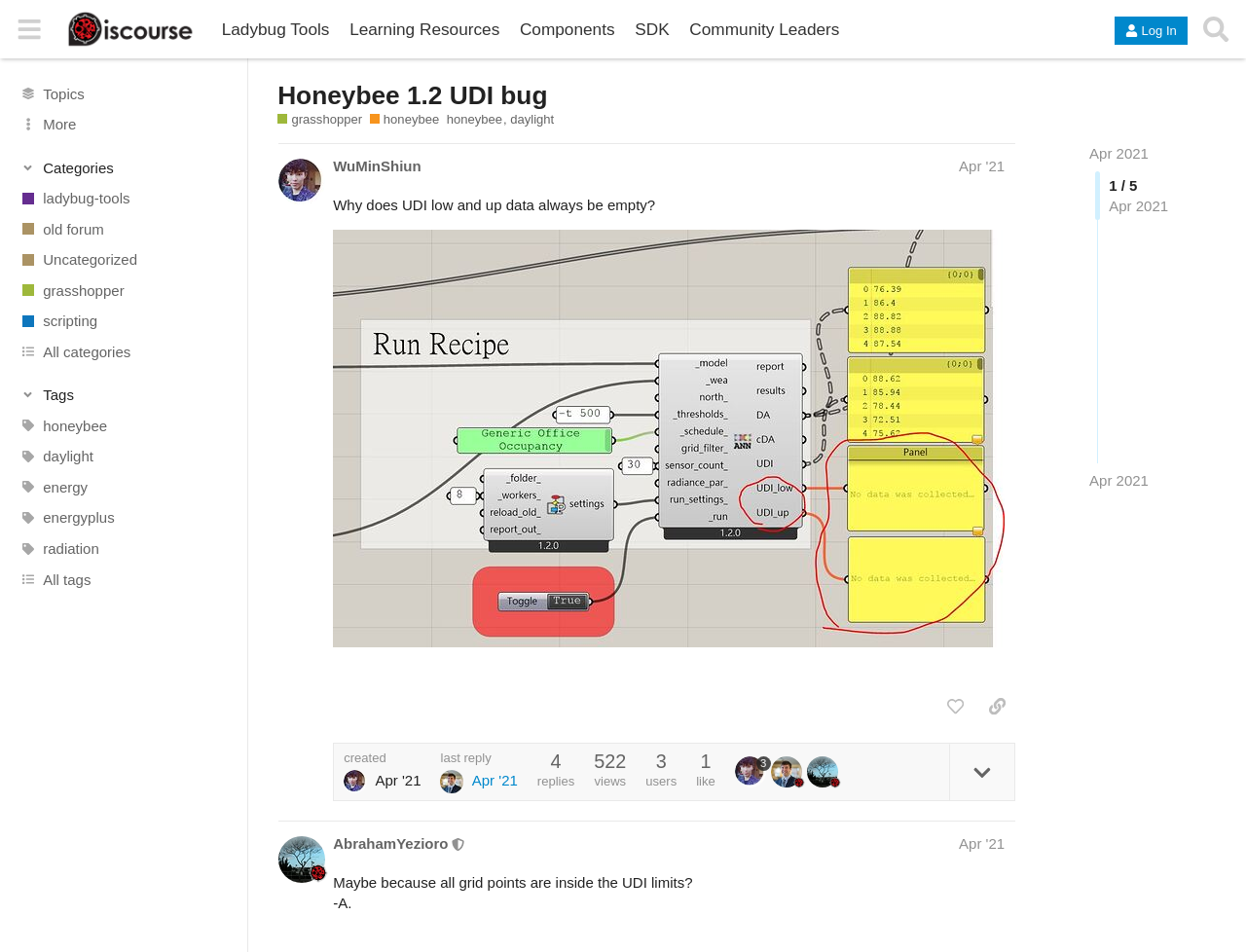Locate the bounding box coordinates of the area you need to click to fulfill this instruction: 'Click on the 'ladybug-tools' category'. The coordinates must be in the form of four float numbers ranging from 0 to 1: [left, top, right, bottom].

[0.0, 0.192, 0.199, 0.224]